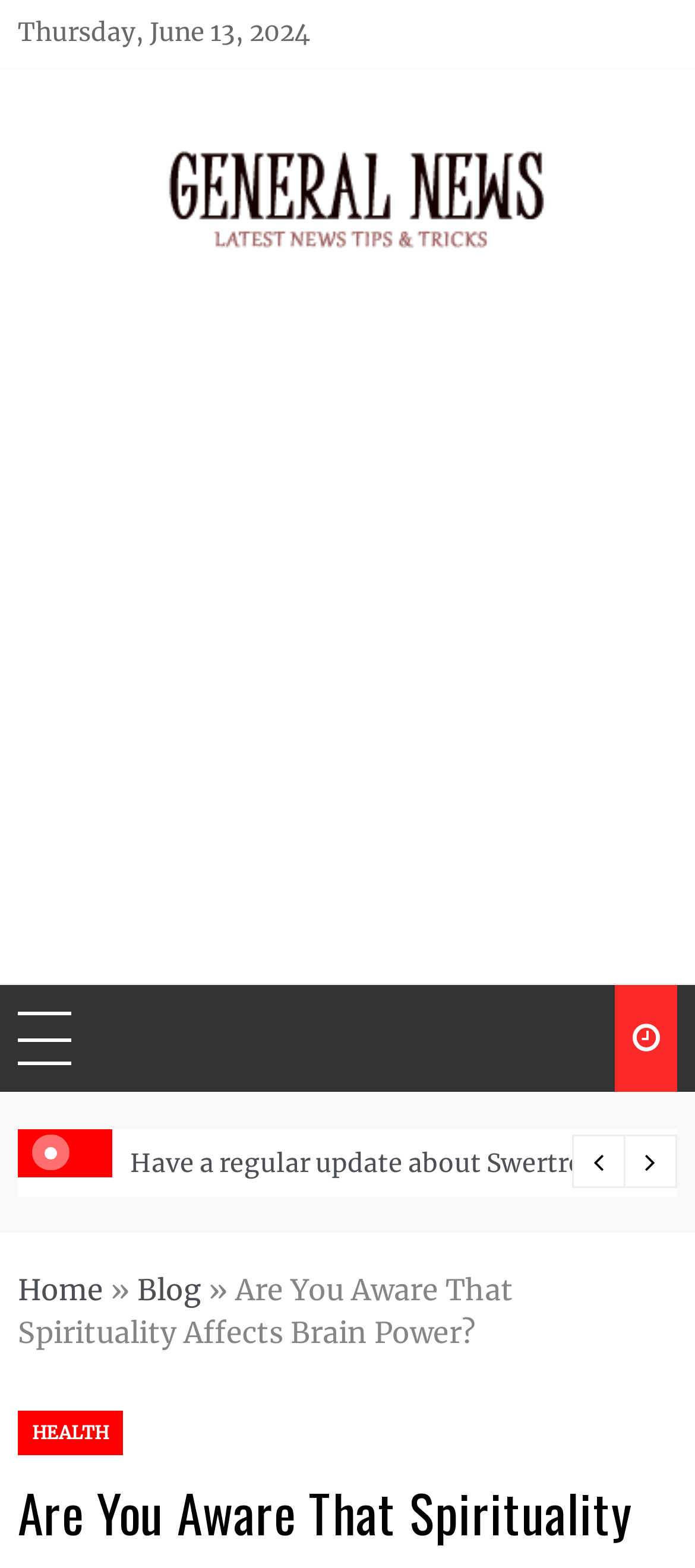Identify the bounding box coordinates for the element you need to click to achieve the following task: "read the 'HEALTH' article". The coordinates must be four float values ranging from 0 to 1, formatted as [left, top, right, bottom].

[0.026, 0.899, 0.177, 0.928]